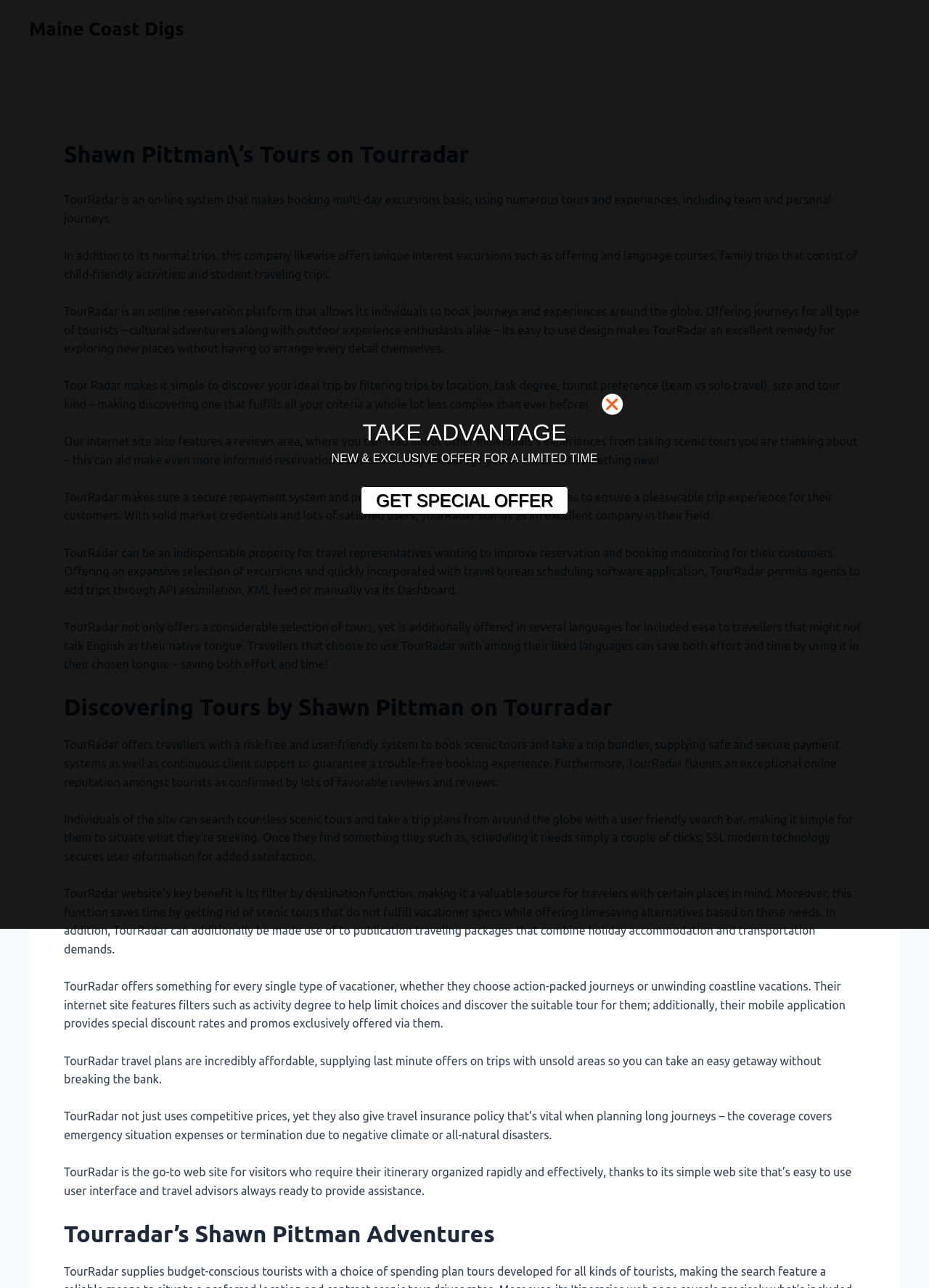What is the name of the tour guide?
Use the information from the image to give a detailed answer to the question.

The name of the tour guide can be found in the header of the webpage, which reads 'Shawn Pittman Tourradar - Discover tours led by Shawn Pittman on Tourradar.'